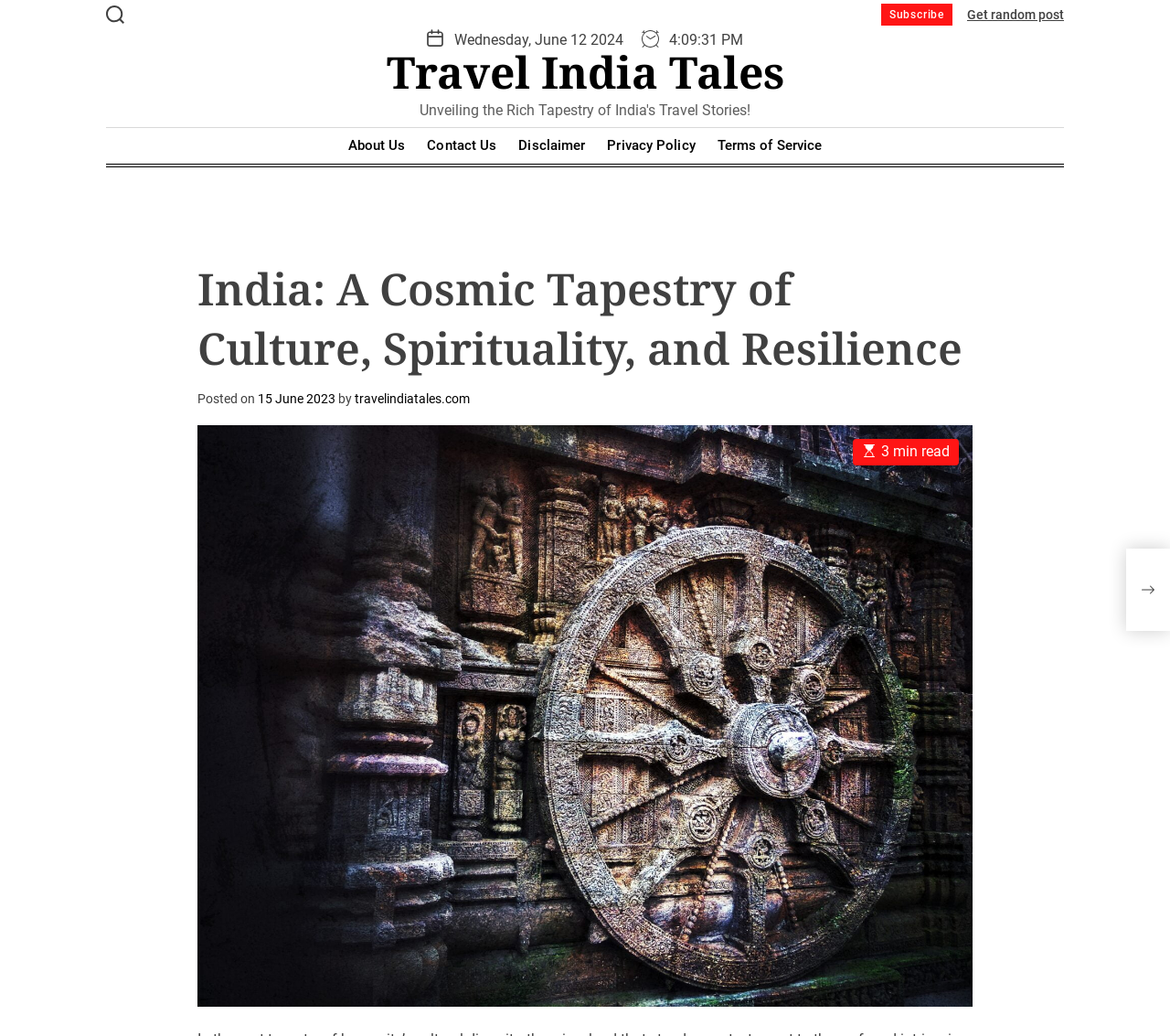Pinpoint the bounding box coordinates of the area that must be clicked to complete this instruction: "Click on ENTREPRENEURS".

None